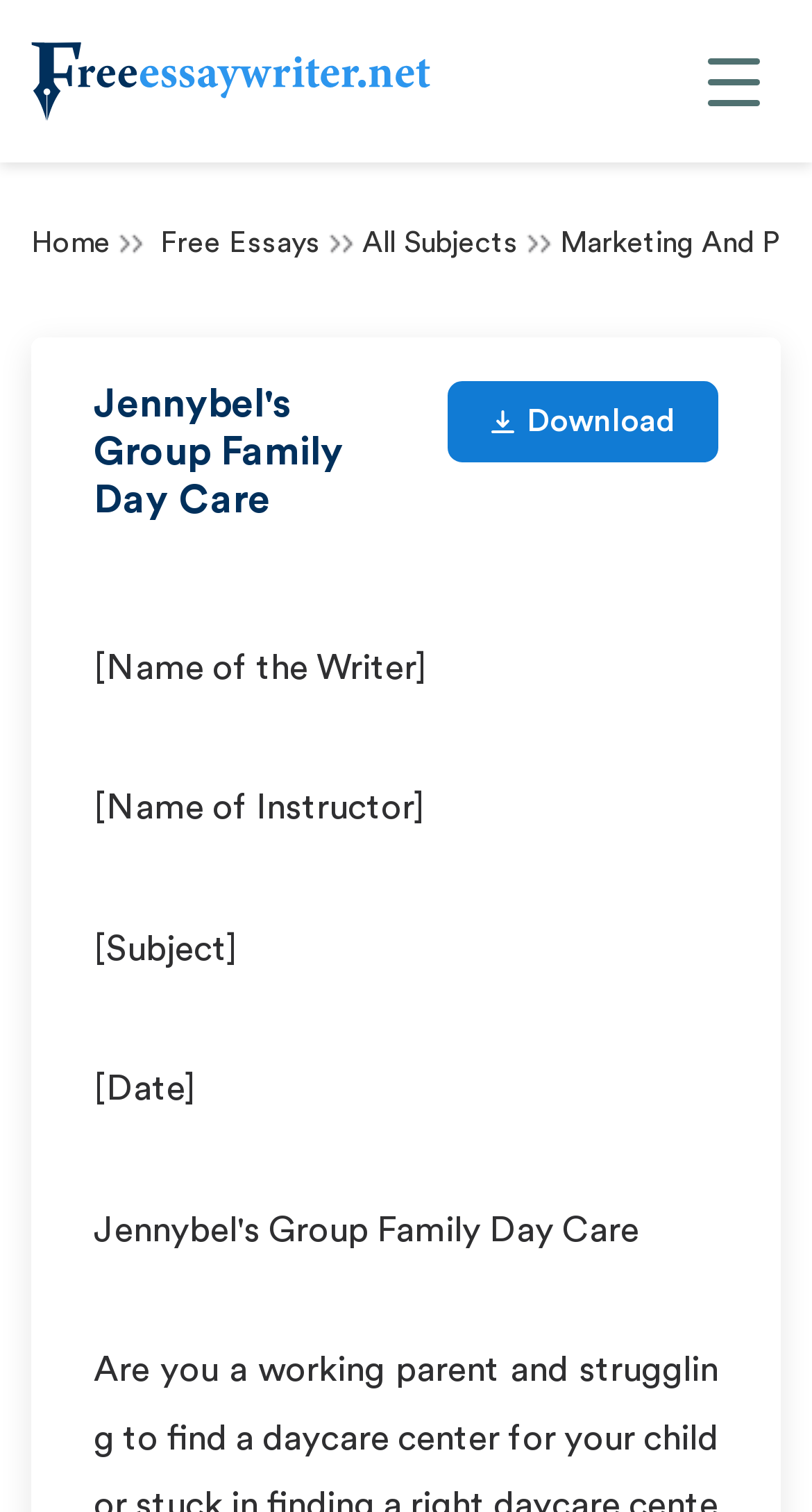Using the provided element description: "Muslim Community Care", identify the bounding box coordinates. The coordinates should be four floats between 0 and 1 in the order [left, top, right, bottom].

None